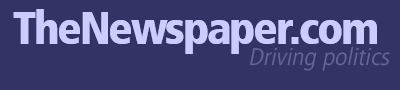What is the focus of the website?
Answer the question in as much detail as possible.

The logo of TheNewspaper.com suggests that the website is dedicated to covering issues related to law, politics, and civil liberties, as indicated by the prominent font and bold text 'TheNewspaper.com'.